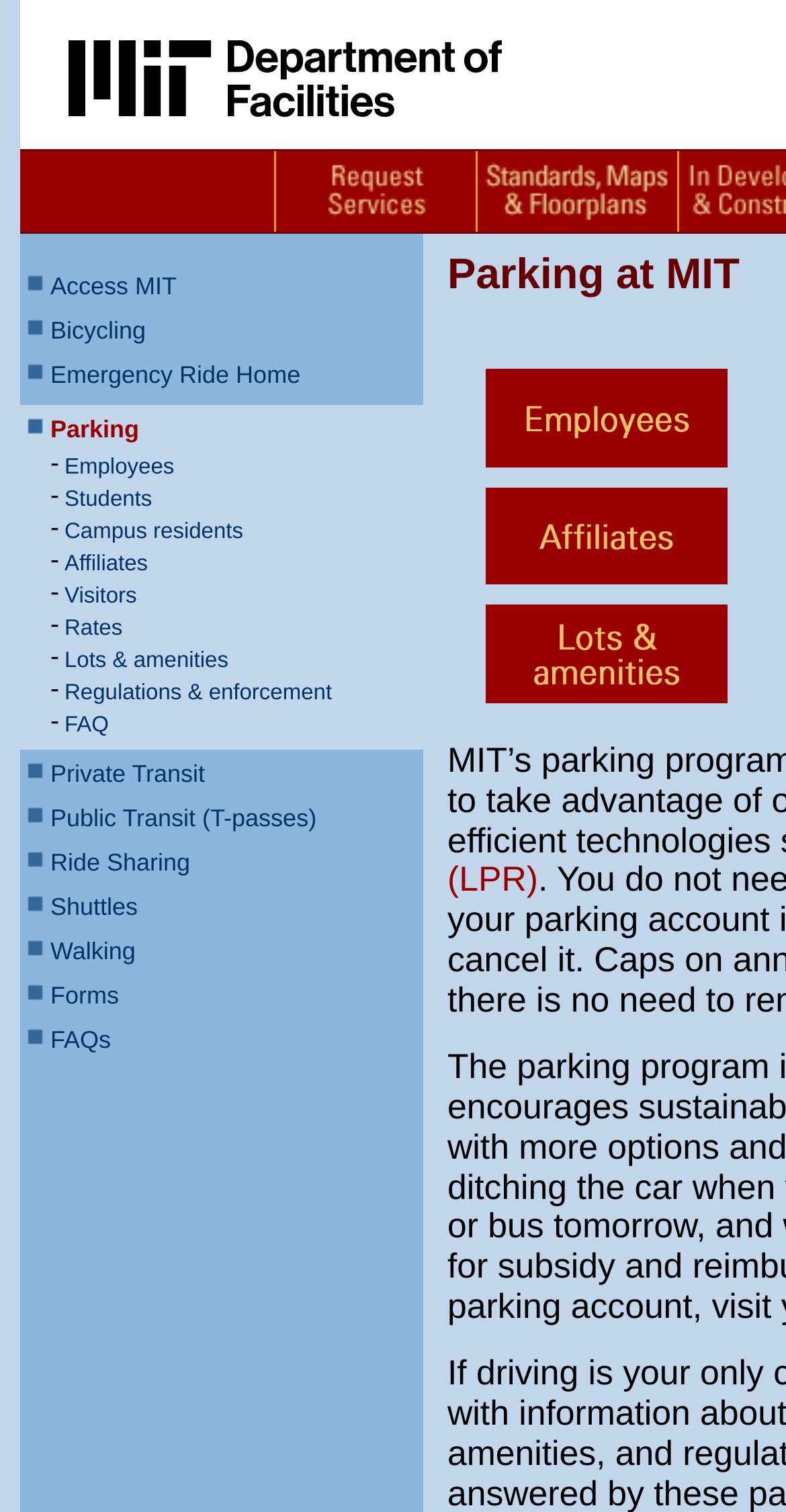Locate the UI element that matches the description Reviews and Radioplay in the webpage screenshot. Return the bounding box coordinates in the format (top-left x, top-left y, bottom-right x, bottom-right y), with values ranging from 0 to 1.

None